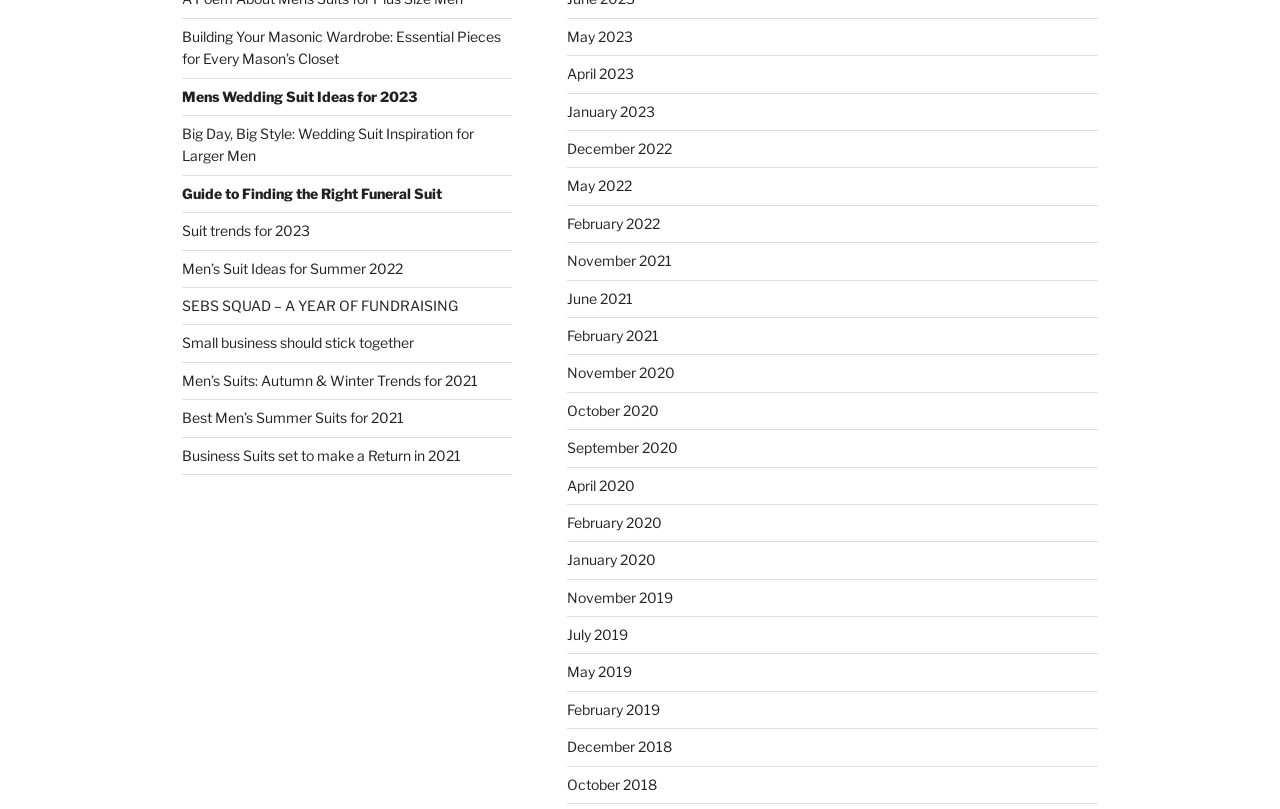Provide a brief response using a word or short phrase to this question:
What type of event is 'SEBS SQUAD – A YEAR OF FUNDRAISING' related to?

Charity